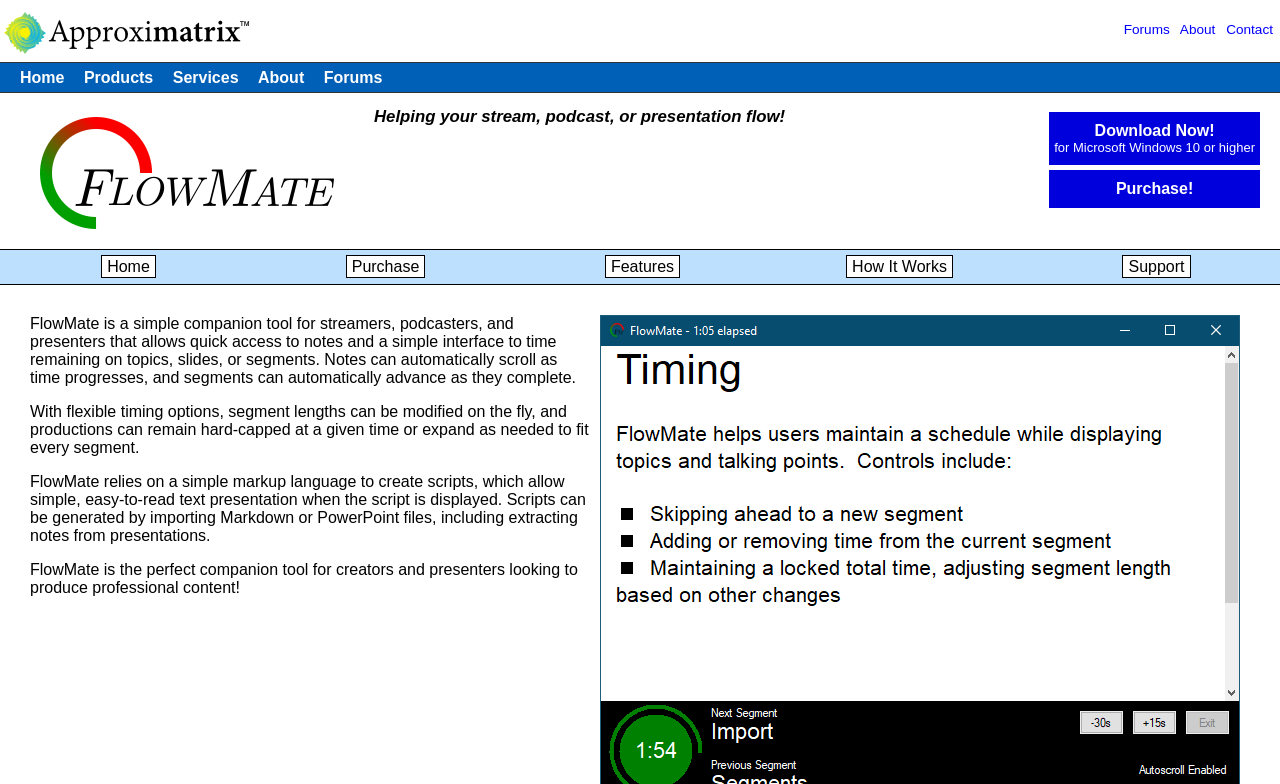Determine the bounding box of the UI component based on this description: "How It Works". The bounding box coordinates should be four float values between 0 and 1, i.e., [left, top, right, bottom].

[0.661, 0.325, 0.744, 0.355]